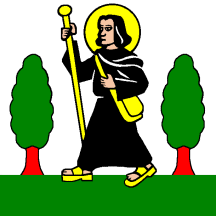What is Saint Wendelin carrying in one hand?
Refer to the image and respond with a one-word or short-phrase answer.

A staff